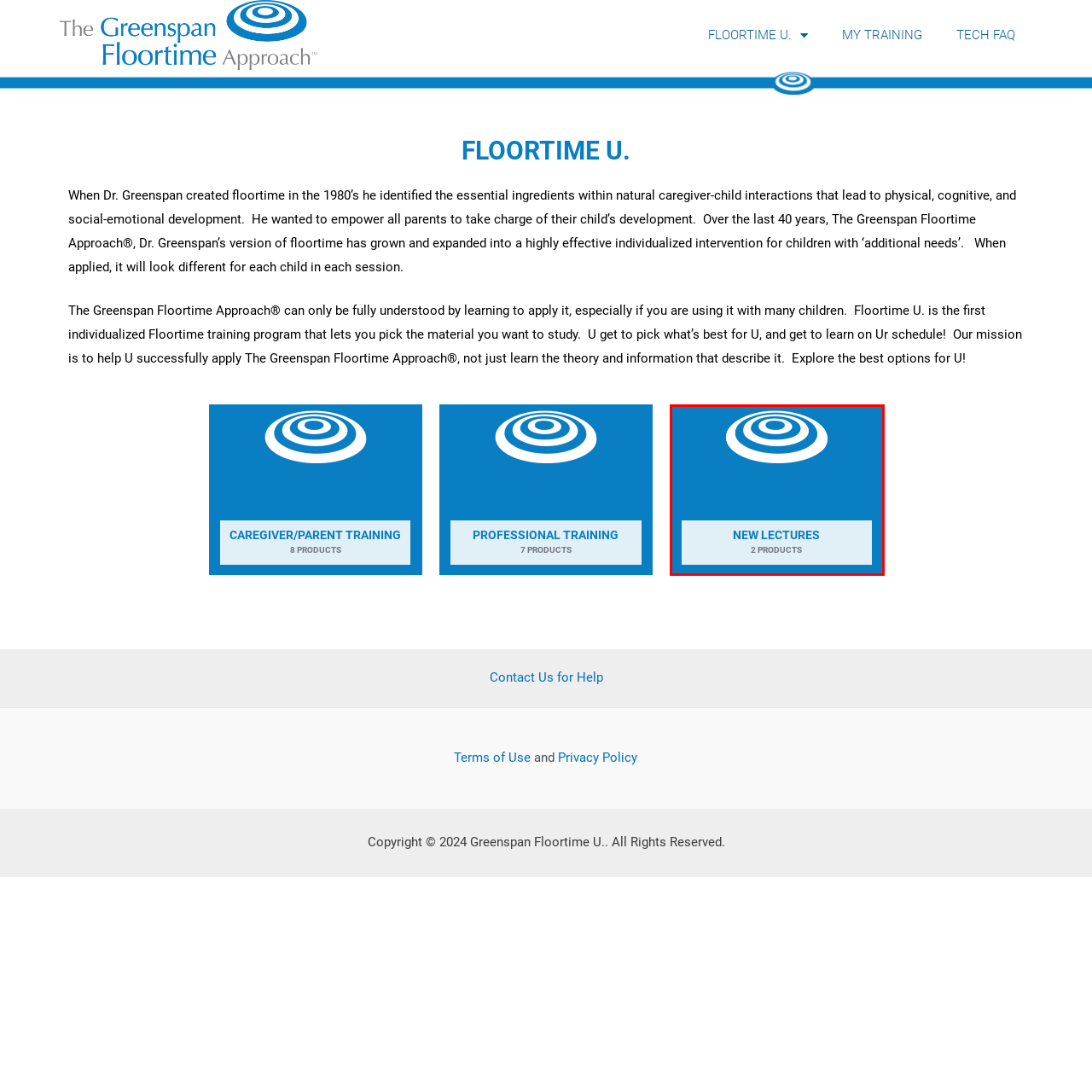What is written in bold, white letters?
Examine the image enclosed within the red bounding box and provide a comprehensive answer relying on the visual details presented in the image.

The text 'NEW LECTURES' is highlighted in bold, white letters, emphasizing the focus on fresh and engaging educational content.